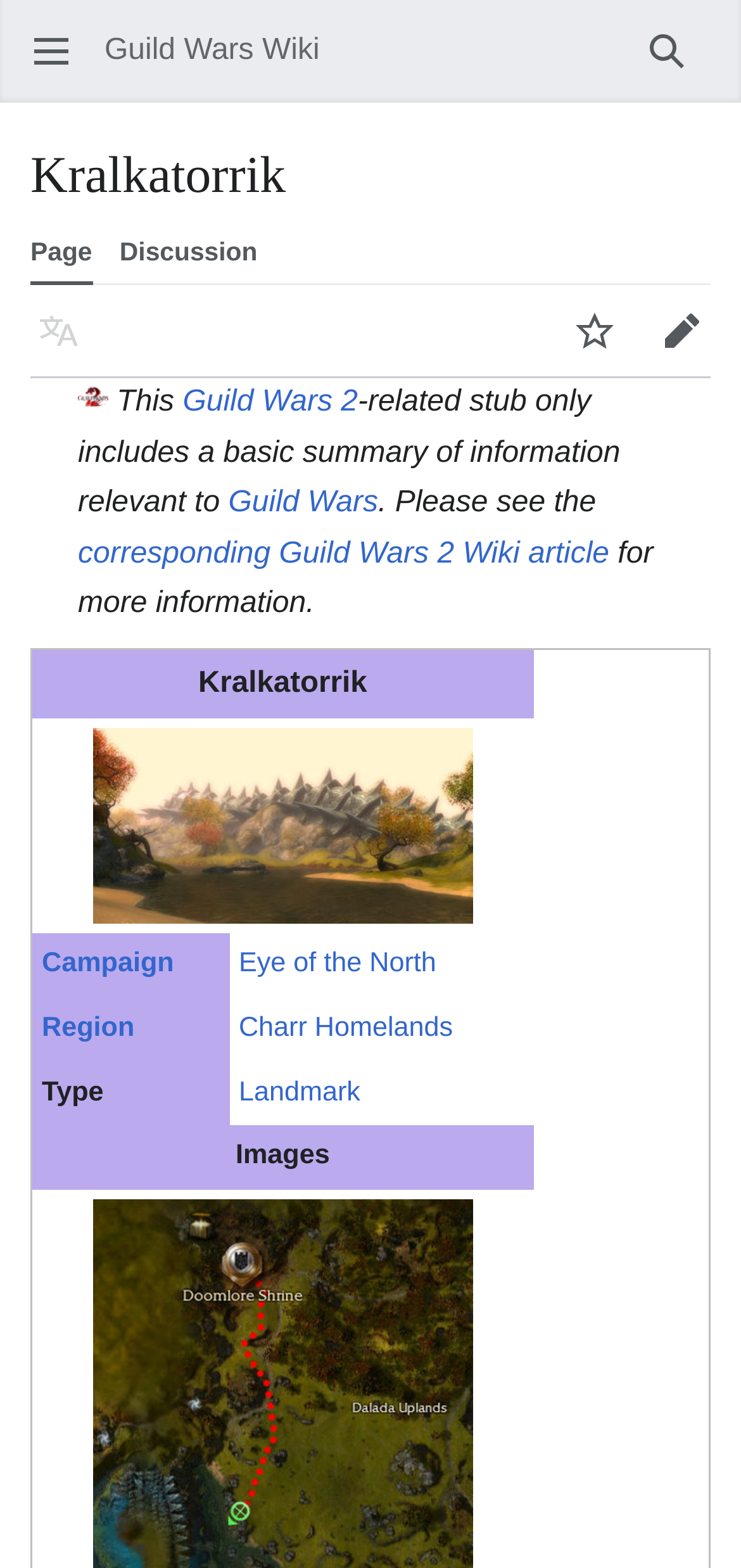Give a complete and precise description of the webpage's appearance.

The webpage is about Kralkatorrik, a location in the Guild Wars universe. At the top left, there is a button to open the main menu, and at the top right, there is a search button. Below the search button, the title "Kralkatorrik" is displayed prominently. 

Under the title, there are three links: "Page", "Discussion", and a language selection button. To the right of these links, there are three buttons: "Watch", "Edit", and a logo of Guild Wars 2. 

Below the logo, there is a brief summary of Kralkatorrik, which is a stub article that includes basic information about the location. The summary mentions that it is related to Guild Wars 2 and provides a link to the corresponding Guild Wars 2 Wiki article for more information.

The main content of the page is a table with several rows, each containing information about Kralkatorrik. The table has columns for the location's name, campaign, region, type, and images. The first row displays the location's name, Kralkatorrik, with an image of the location to the right. The subsequent rows provide information about the campaign, region, and type of Kralkatorrik, with links to related articles. The final row displays additional images related to Kralkatorrik.